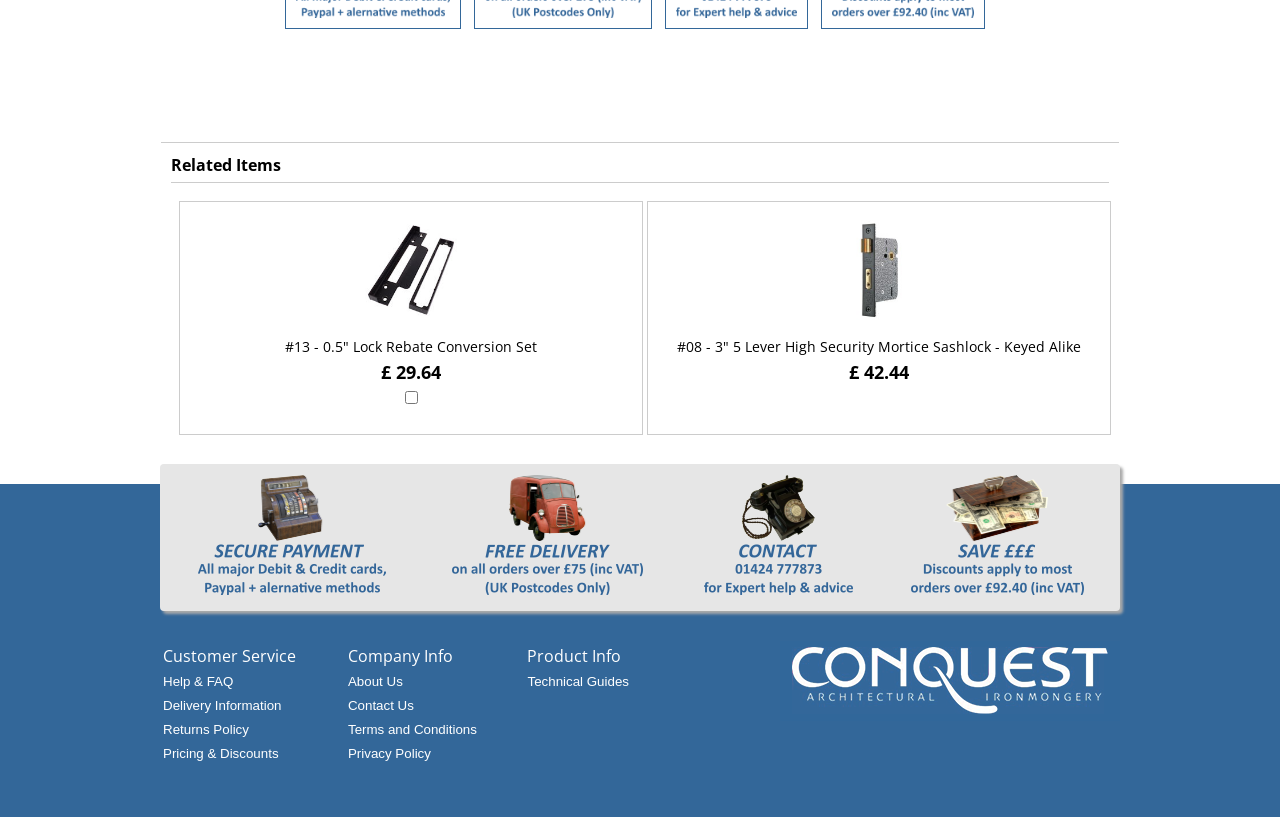Please specify the bounding box coordinates of the element that should be clicked to execute the given instruction: 'View the 'Help & FAQ' page'. Ensure the coordinates are four float numbers between 0 and 1, expressed as [left, top, right, bottom].

[0.127, 0.823, 0.182, 0.844]